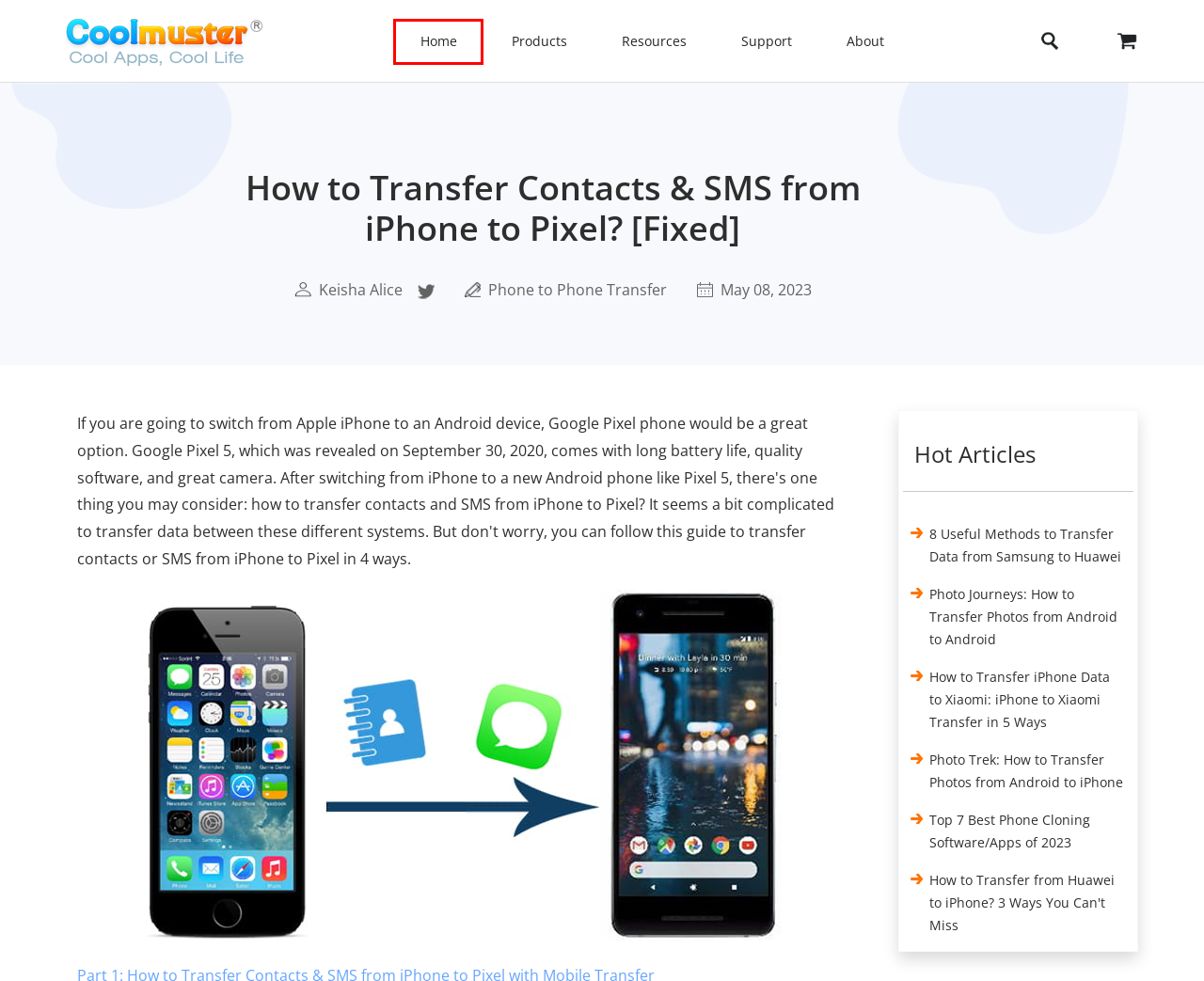Look at the screenshot of a webpage with a red bounding box and select the webpage description that best corresponds to the new page after clicking the element in the red box. Here are the options:
A. Guide Center on Phone to Phone Transfer
B. [OFFICIAL] Coolmuster - Focus on Android, iOS, Office, Utilities Software & Solutions
C. A Guide on How to Transfer Photos from Android to iPhone
D. Coolmuster Author-Keisha Alice
E. 5 Ways to Transfer iPhone Data to Xiaomi [2023 Updated]
F. 7 Best Phone Cloning Software & Apps (2023 Updated)
G. 8 Ways to Transfer Data from Samsung to Huawei in 2023
H. How to Transfer Photos from Android to Android? [7 Ways]

B